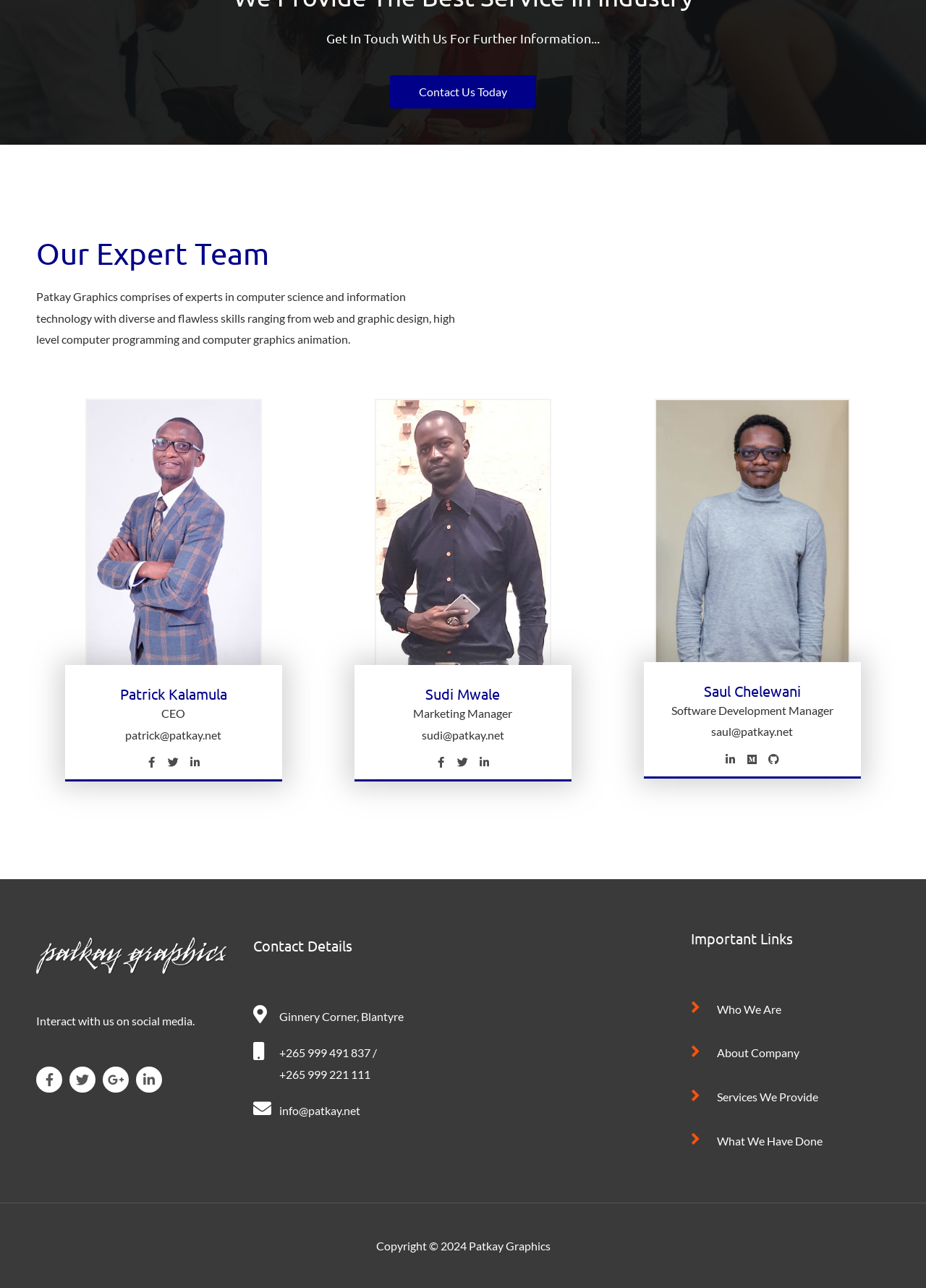Identify the bounding box coordinates of the region I need to click to complete this instruction: "Contact us today".

[0.421, 0.058, 0.579, 0.084]